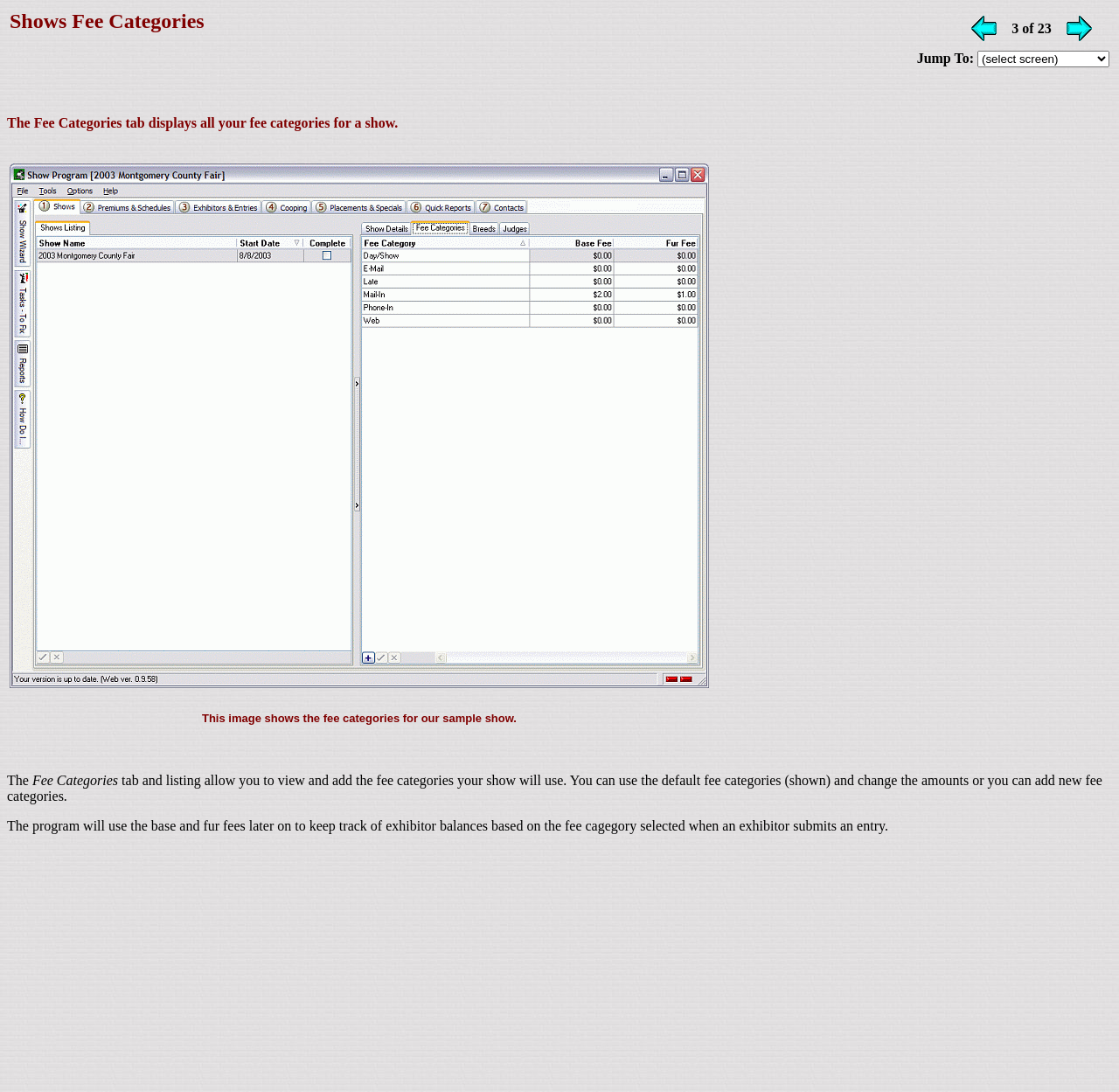Respond concisely with one word or phrase to the following query:
What is the purpose of the 'Jump To' combobox?

Select a screen